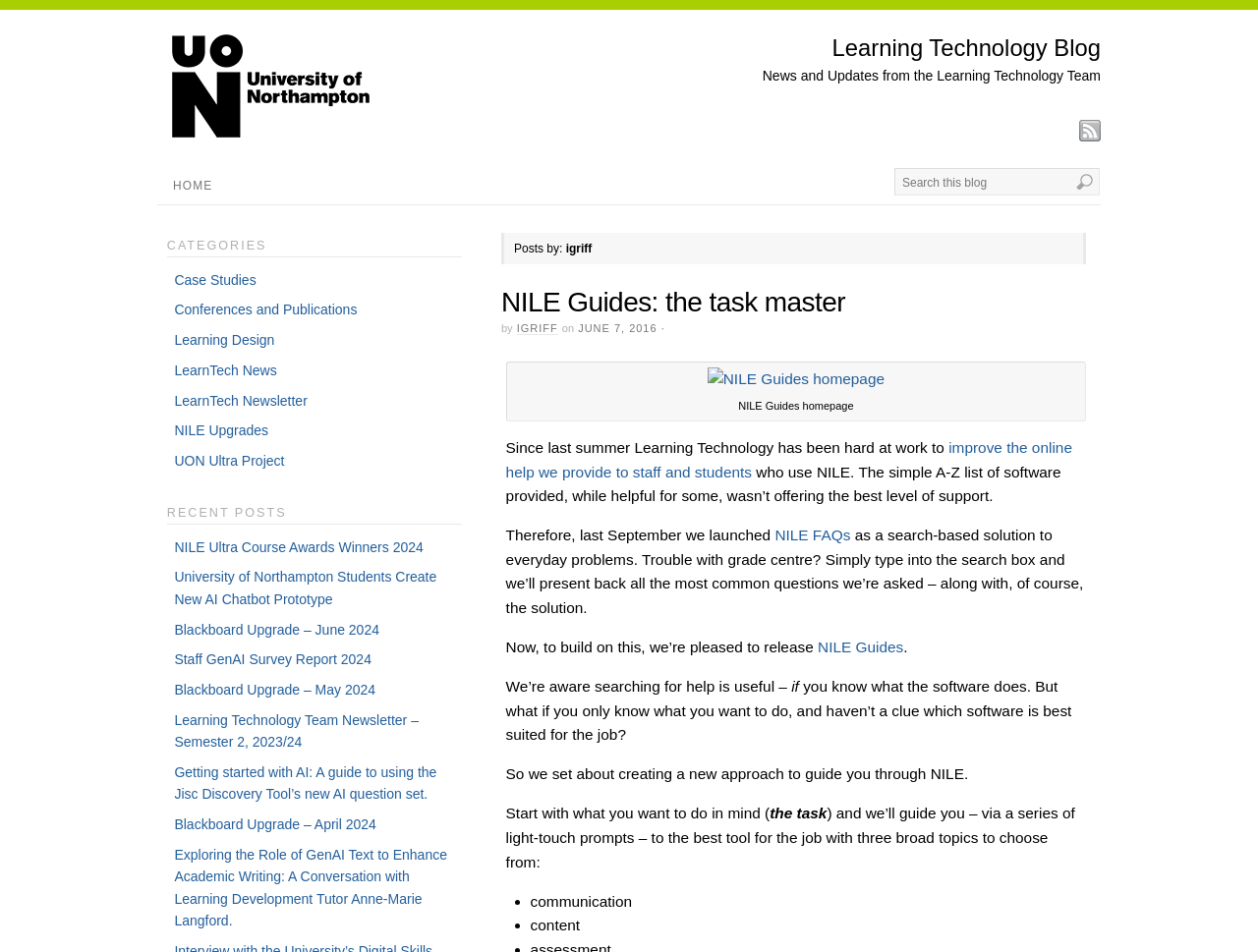Construct a thorough caption encompassing all aspects of the webpage.

This webpage is the Learning Technology Blog, authored by igriff. At the top left, there is a link to The University of Northampton homepage, accompanied by an image. Next to it, there is a heading "Learning Technology Blog" with a link to the same page. Below this, there is a static text "News and Updates from the Learning Technology Team". 

On the top right, there is a search bar with a textbox and a "Go" button. Below the search bar, there is a section with the title "Posts by:" followed by the author's name "igriff". 

The main content of the page is a blog post titled "NILE Guides: the task master". The post is written by igriff and dated June 7, 2016. The post discusses the improvement of online help provided to staff and students who use NILE. It introduces NILE Guides, a new approach to guide users through NILE, and explains how it works.

On the right side of the page, there are two sections: "CATEGORIES" and "RECENT POSTS". The "CATEGORIES" section lists several categories, including "Case Studies", "Conferences and Publications", "Learning Design", and more. The "RECENT POSTS" section lists several recent blog posts, including "NILE Ultra Course Awards Winners 2024", "University of Northampton Students Create New AI Chatbot Prototype", and more.